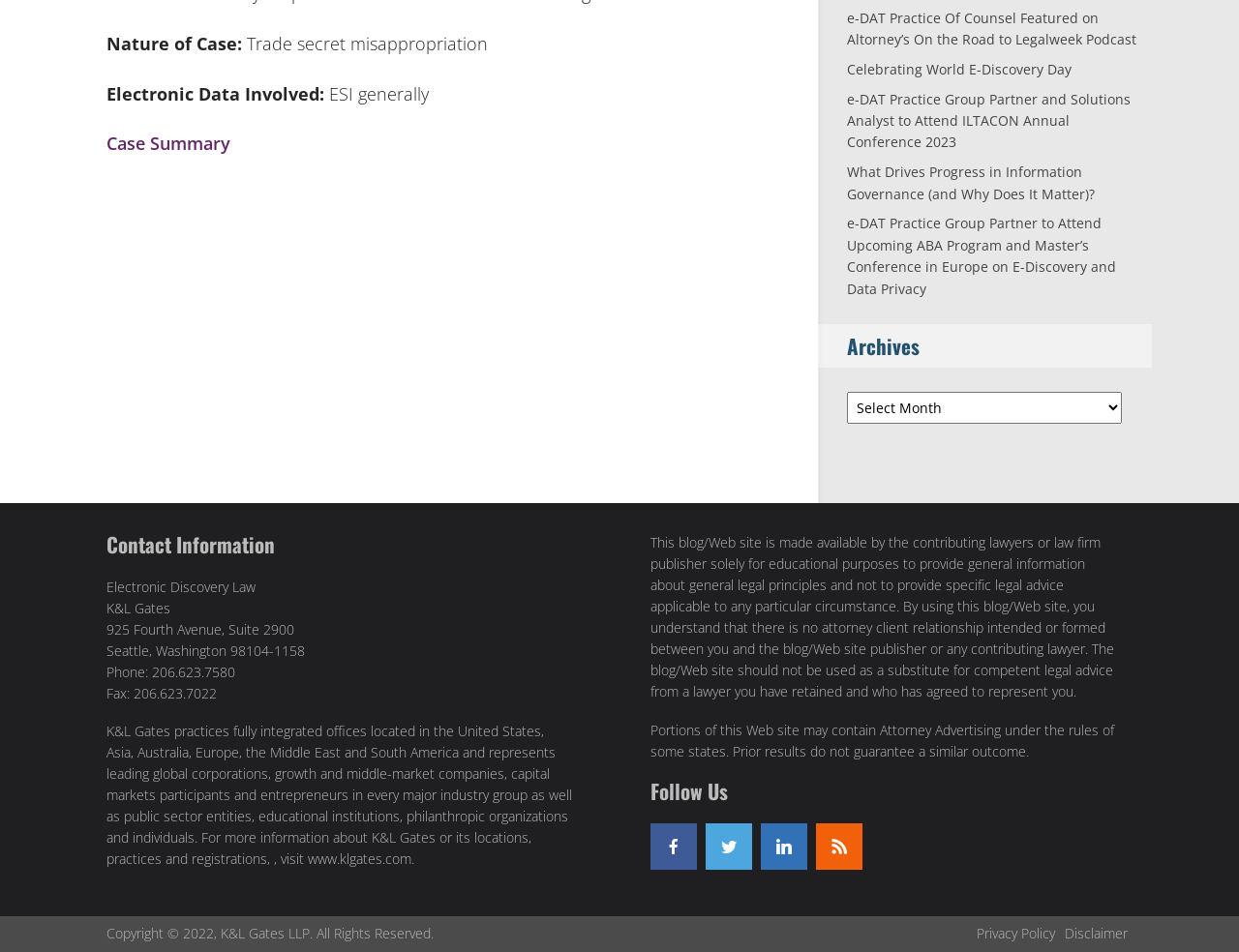Specify the bounding box coordinates (top-left x, top-left y, bottom-right x, bottom-right y) of the UI element in the screenshot that matches this description: Celebrating World E-Discovery Day

[0.684, 0.063, 0.865, 0.082]